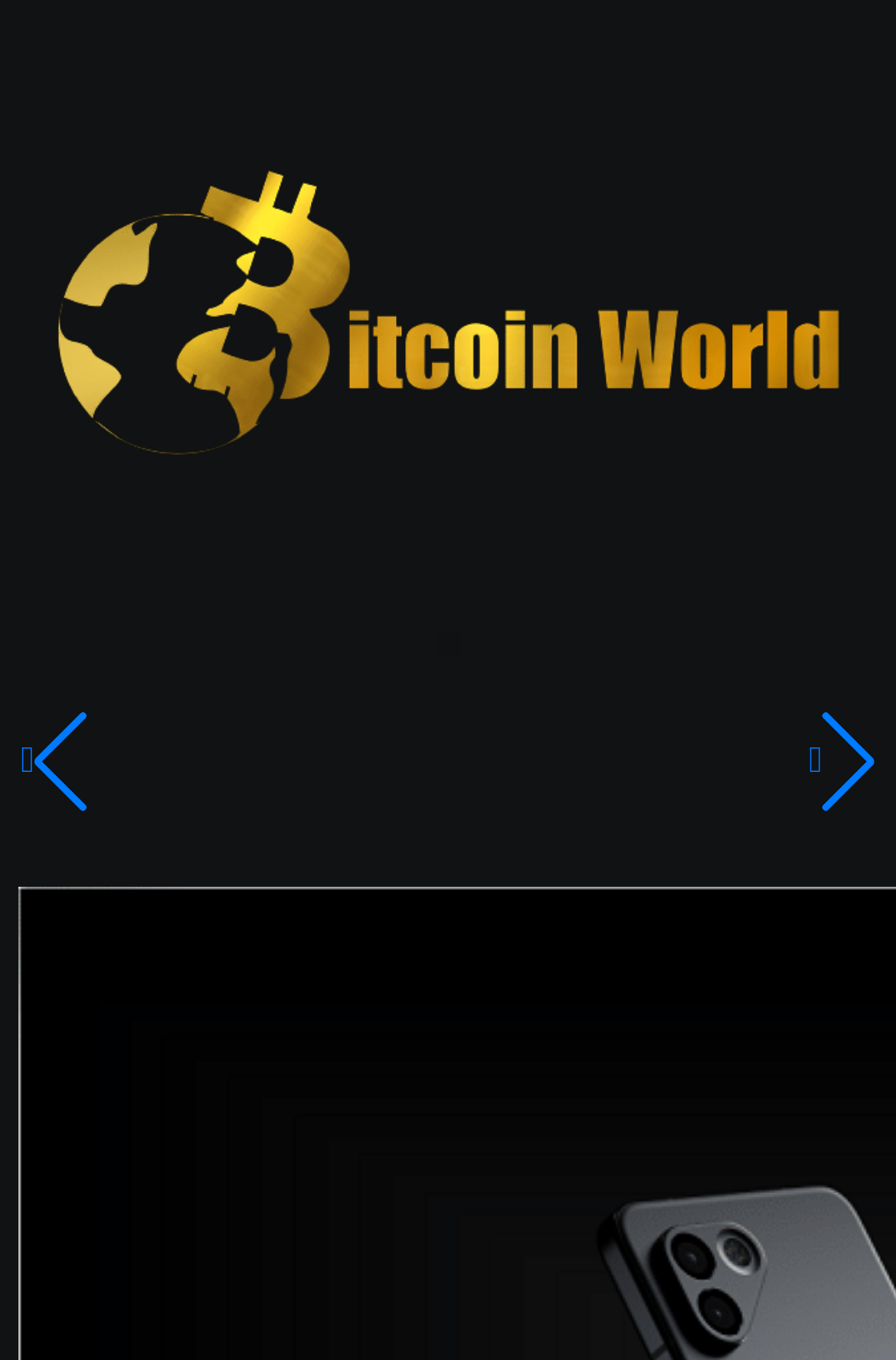Identify the bounding box for the UI element described as: "Menu". Ensure the coordinates are four float numbers between 0 and 1, formatted as [left, top, right, bottom].

[0.486, 0.465, 0.514, 0.483]